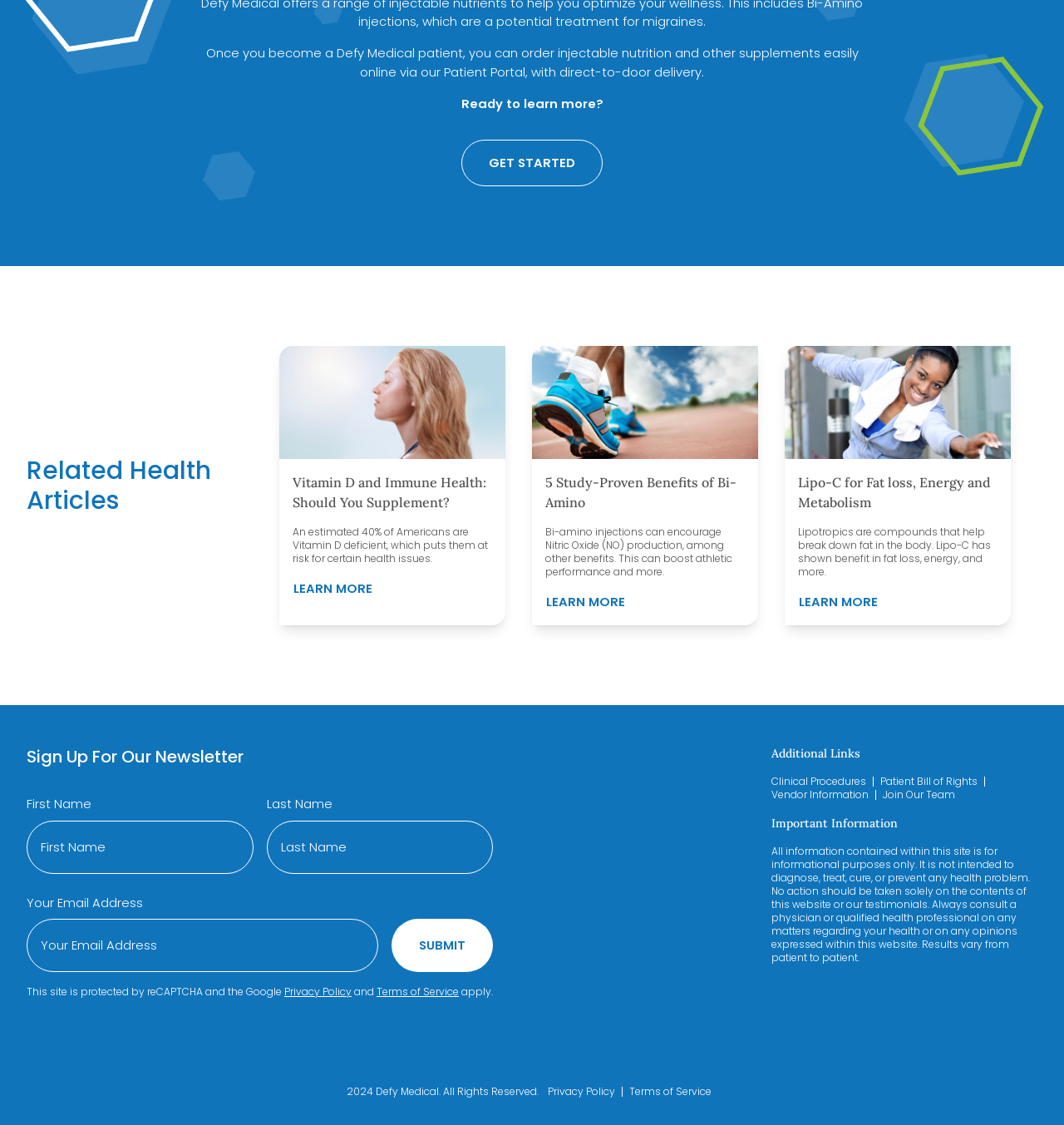Determine the bounding box coordinates of the region I should click to achieve the following instruction: "Contact us through email". Ensure the bounding box coordinates are four float numbers between 0 and 1, i.e., [left, top, right, bottom].

None